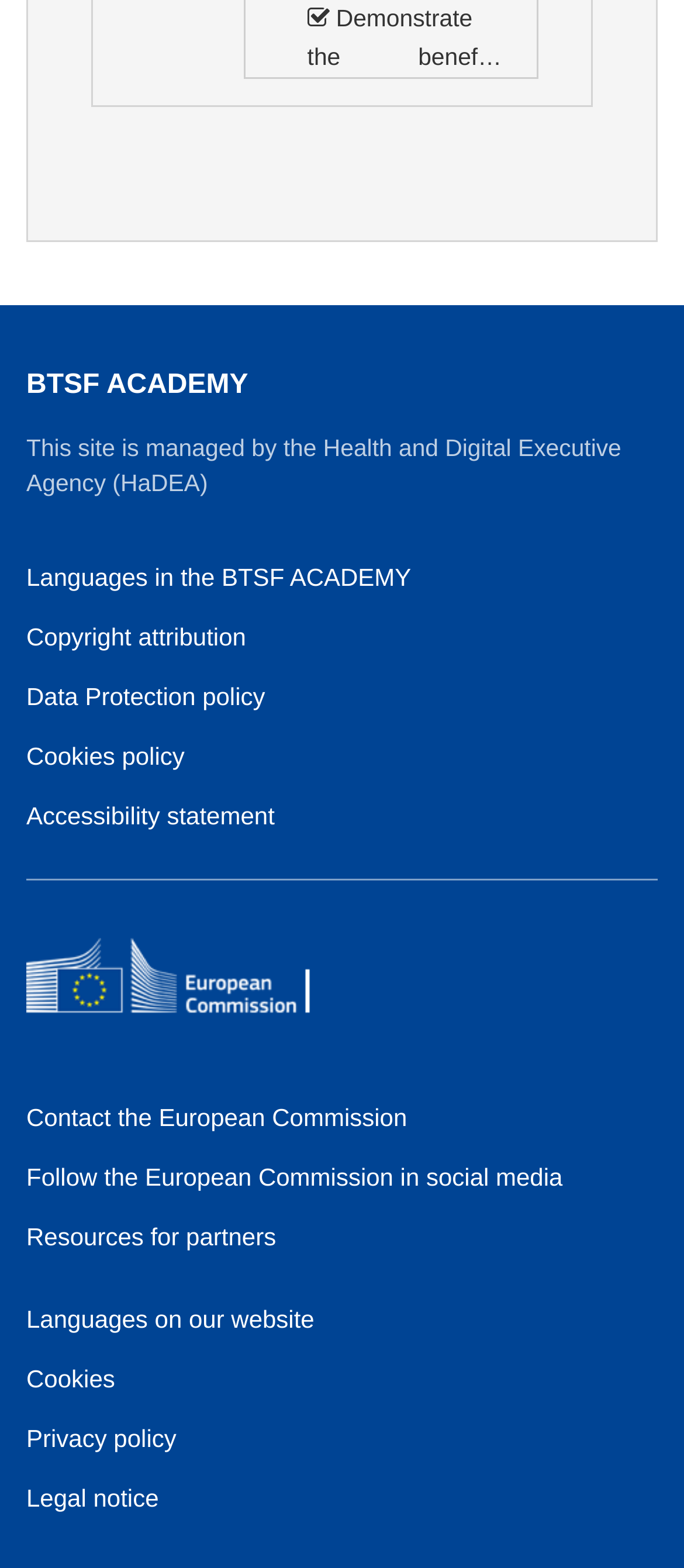How many tree items are there in the content section?
Refer to the image and provide a one-word or short phrase answer.

4